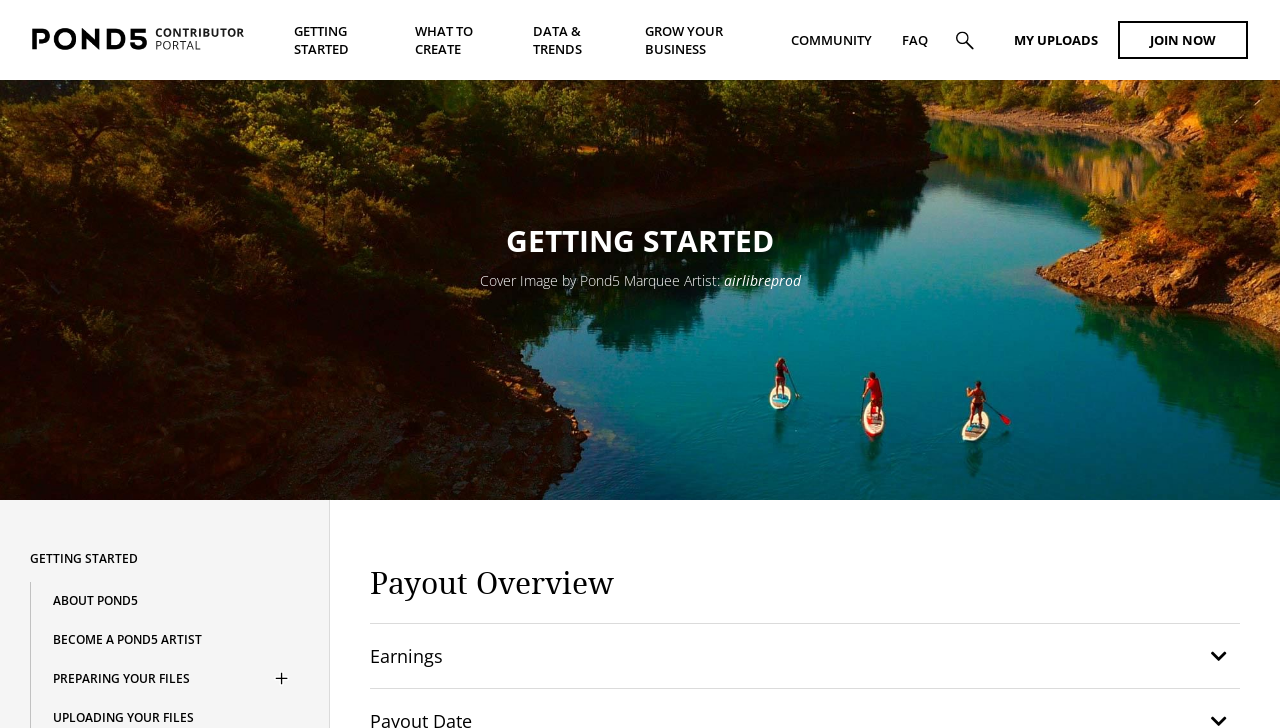Answer briefly with one word or phrase:
What is the category of the link 'DATA & TRENDS'?

Navigation